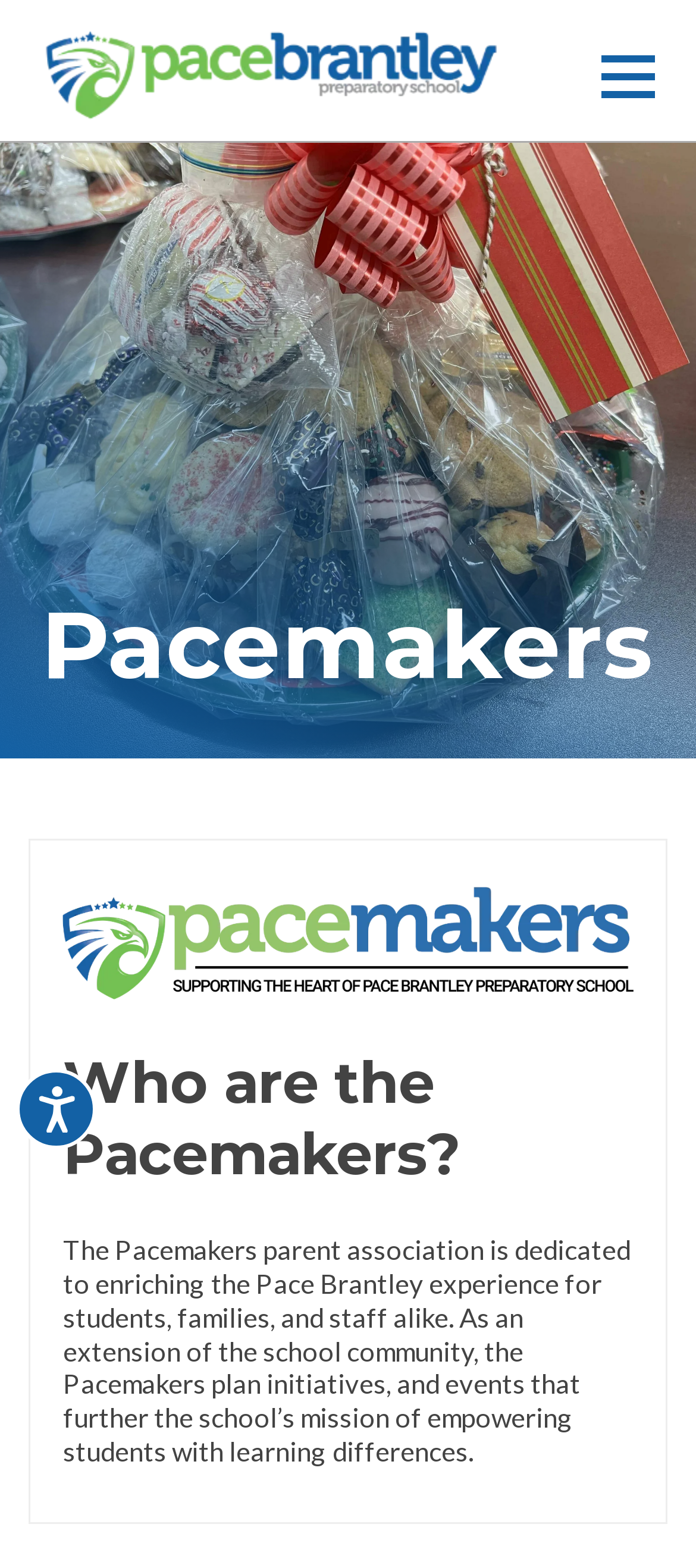What is the purpose of the Pacemakers?
Examine the image and provide an in-depth answer to the question.

The question asks for the purpose of the Pacemakers, which can be found in the StaticText 'The Pacemakers parent association is dedicated to enriching the Pace Brantley experience for students, families, and staff alike.' with bounding box coordinates [0.091, 0.787, 0.906, 0.935]. This text is a child of the root element and provides information about the Pacemakers' mission.